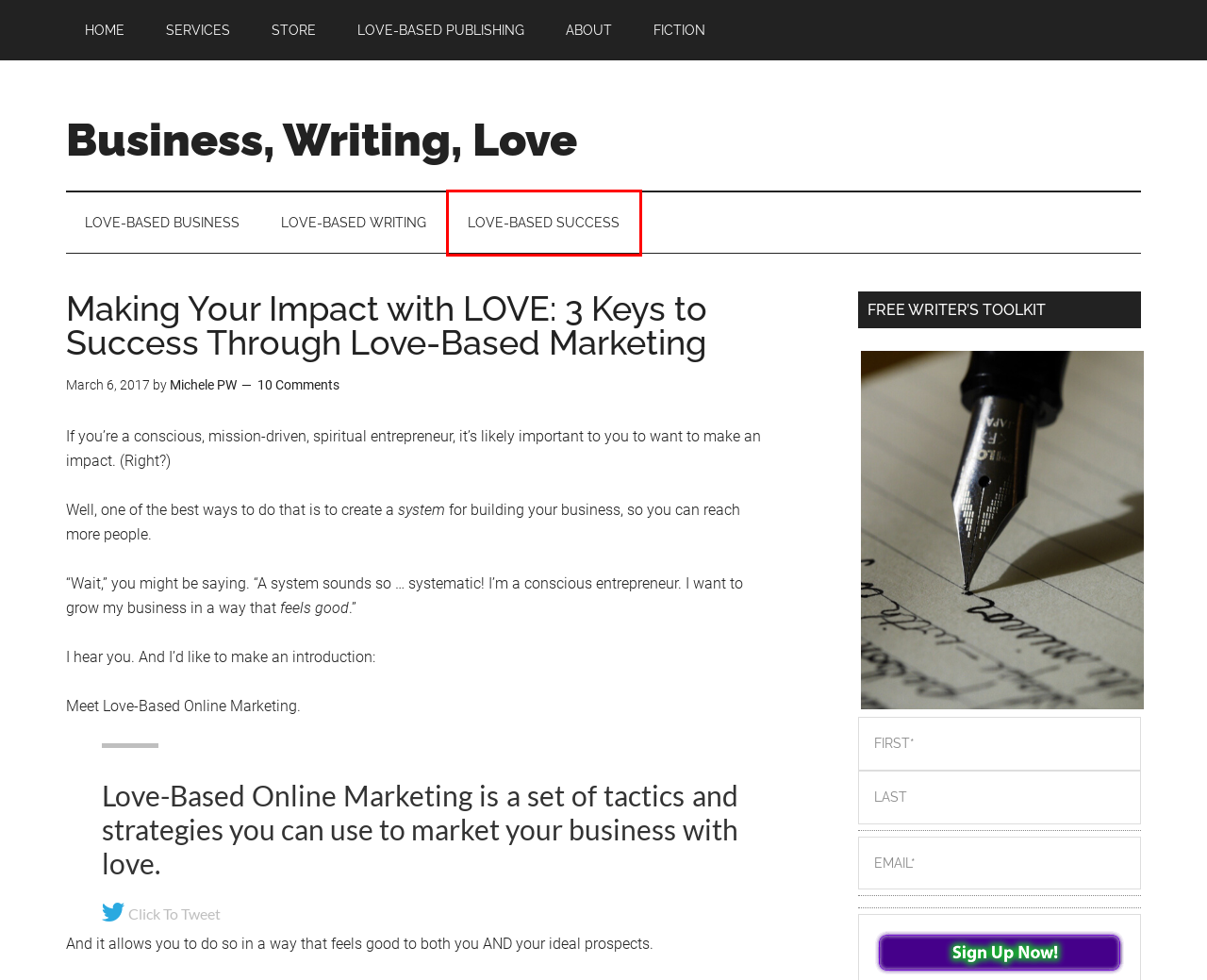You are given a screenshot of a webpage with a red bounding box around an element. Choose the most fitting webpage description for the page that appears after clicking the element within the red bounding box. Here are the candidates:
A. Love-Based Success Archives - Business, Writing, Love
B. Michele PW, Author at Business, Writing, Love
C. Love-Based Writing Archives - Business, Writing, Love
D. Business, Writing, Love - Join the Movement! Build a Biz You Love AND That Loves You Back!
E. Home - Love-Based Copywriting
F. About Love-Based Business - Business, Writing, Love
G. Love-Based Publishing – Publisher of the "Love-Based" series
H. Home - Michele Pariza Wacek

A